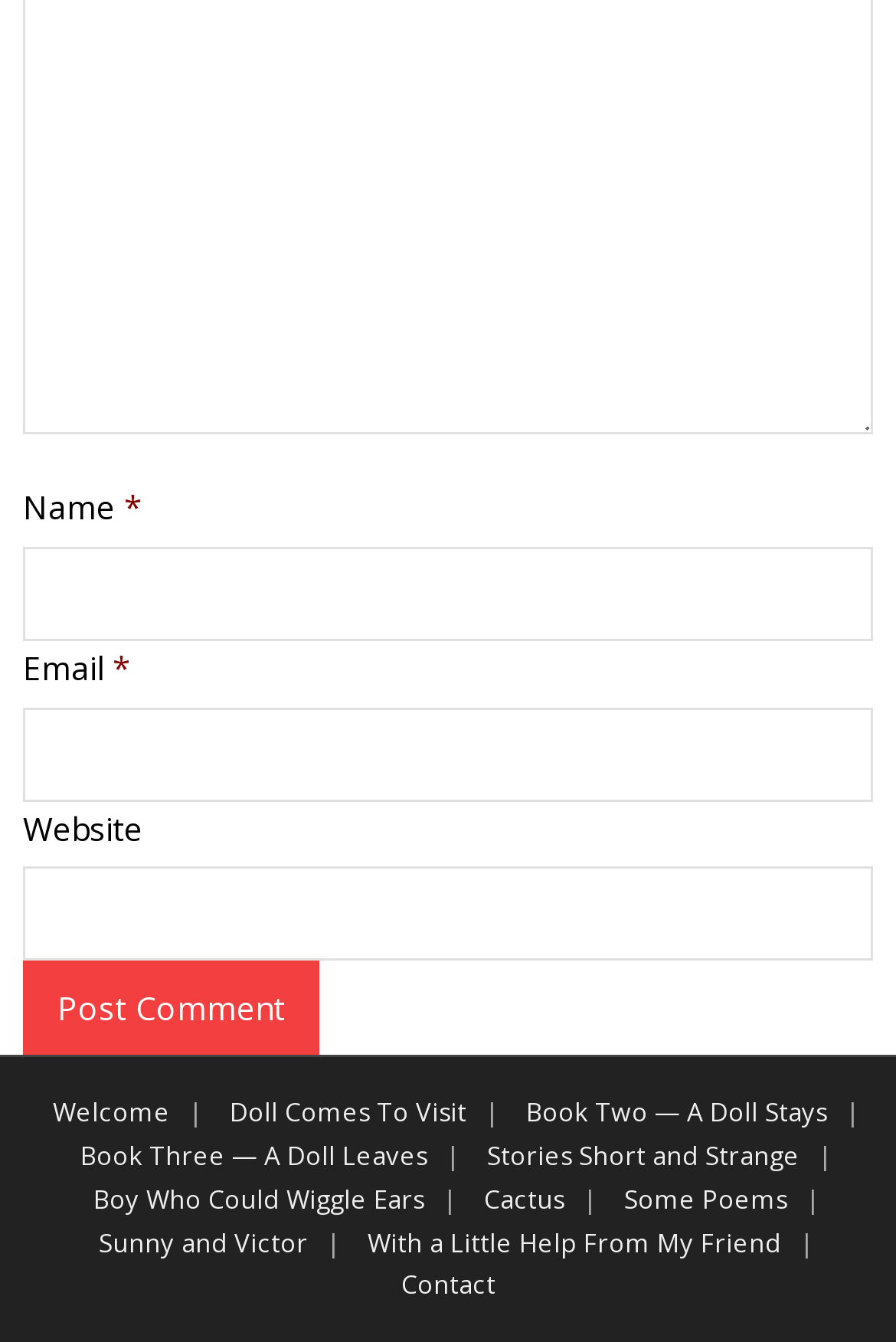Respond with a single word or phrase to the following question:
What is the first required field?

Name